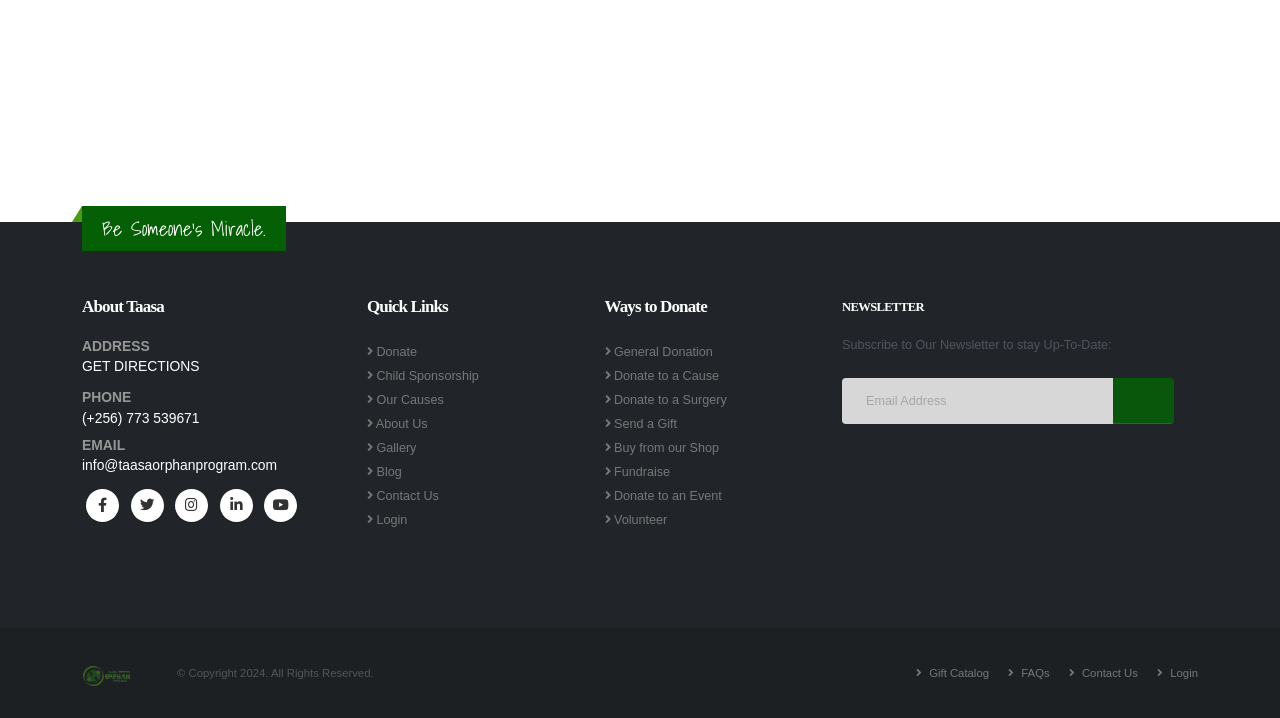Please identify the coordinates of the bounding box for the clickable region that will accomplish this instruction: "Subscribe to the newsletter".

[0.87, 0.527, 0.917, 0.591]